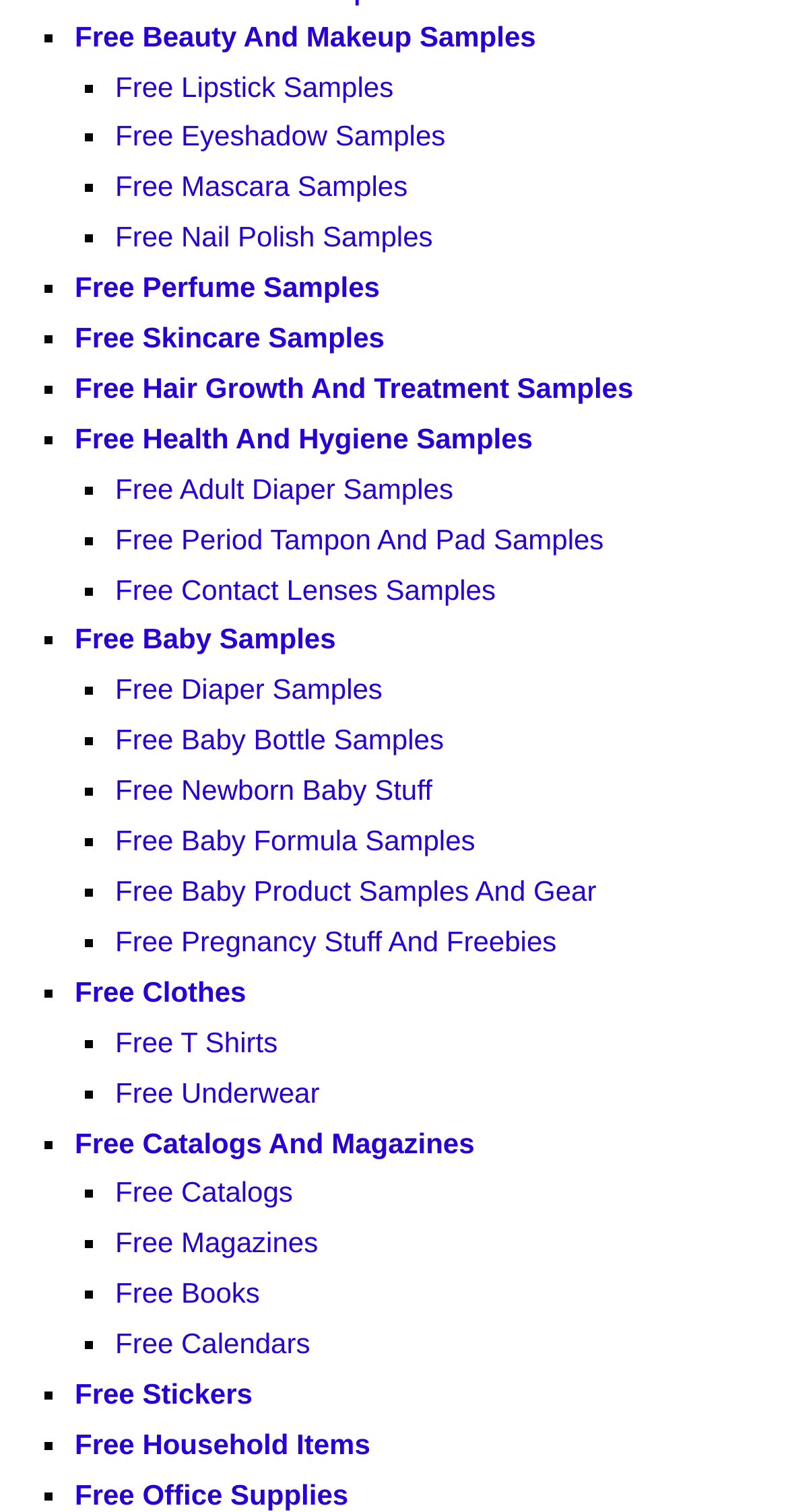Please find the bounding box coordinates of the element that you should click to achieve the following instruction: "Check out free perfume samples". The coordinates should be presented as four float numbers between 0 and 1: [left, top, right, bottom].

[0.095, 0.179, 0.482, 0.201]